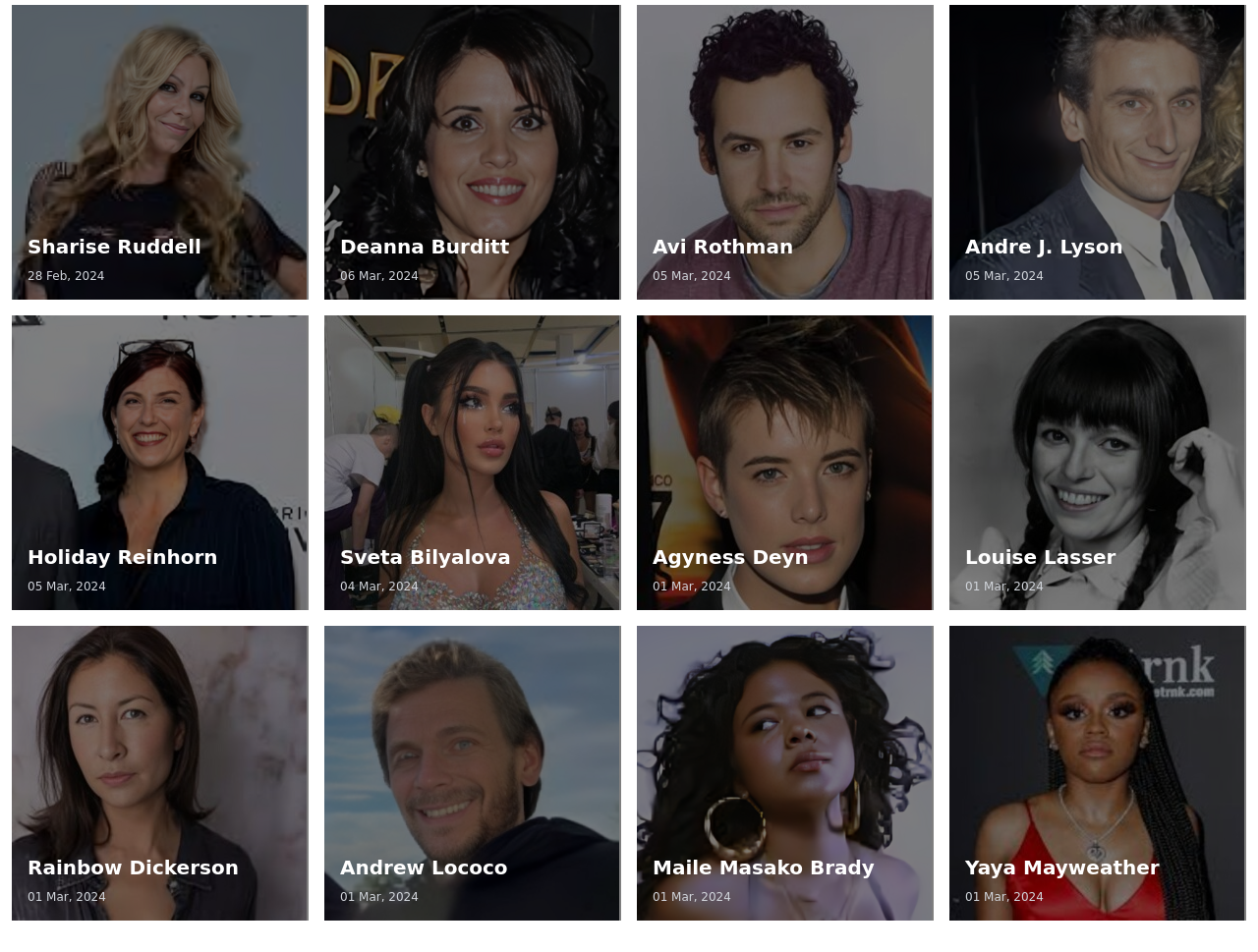Extract the bounding box coordinates for the UI element described as: "Sharise Ruddell 28 Feb, 2024".

[0.009, 0.005, 0.245, 0.315]